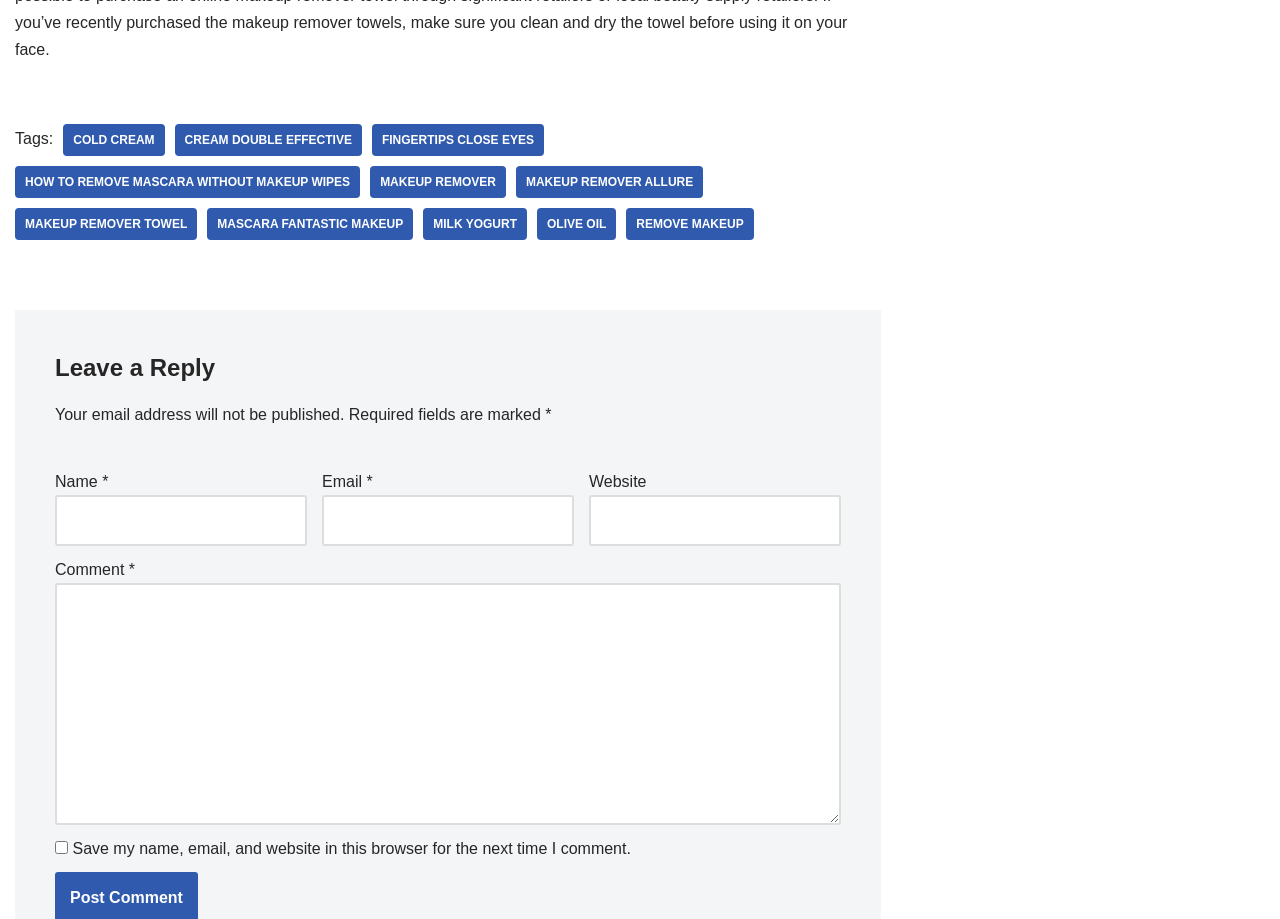Return the bounding box coordinates of the UI element that corresponds to this description: "parent_node: Email * aria-describedby="email-notes" name="email"". The coordinates must be given as four float numbers in the range of 0 and 1, [left, top, right, bottom].

[0.252, 0.539, 0.448, 0.594]